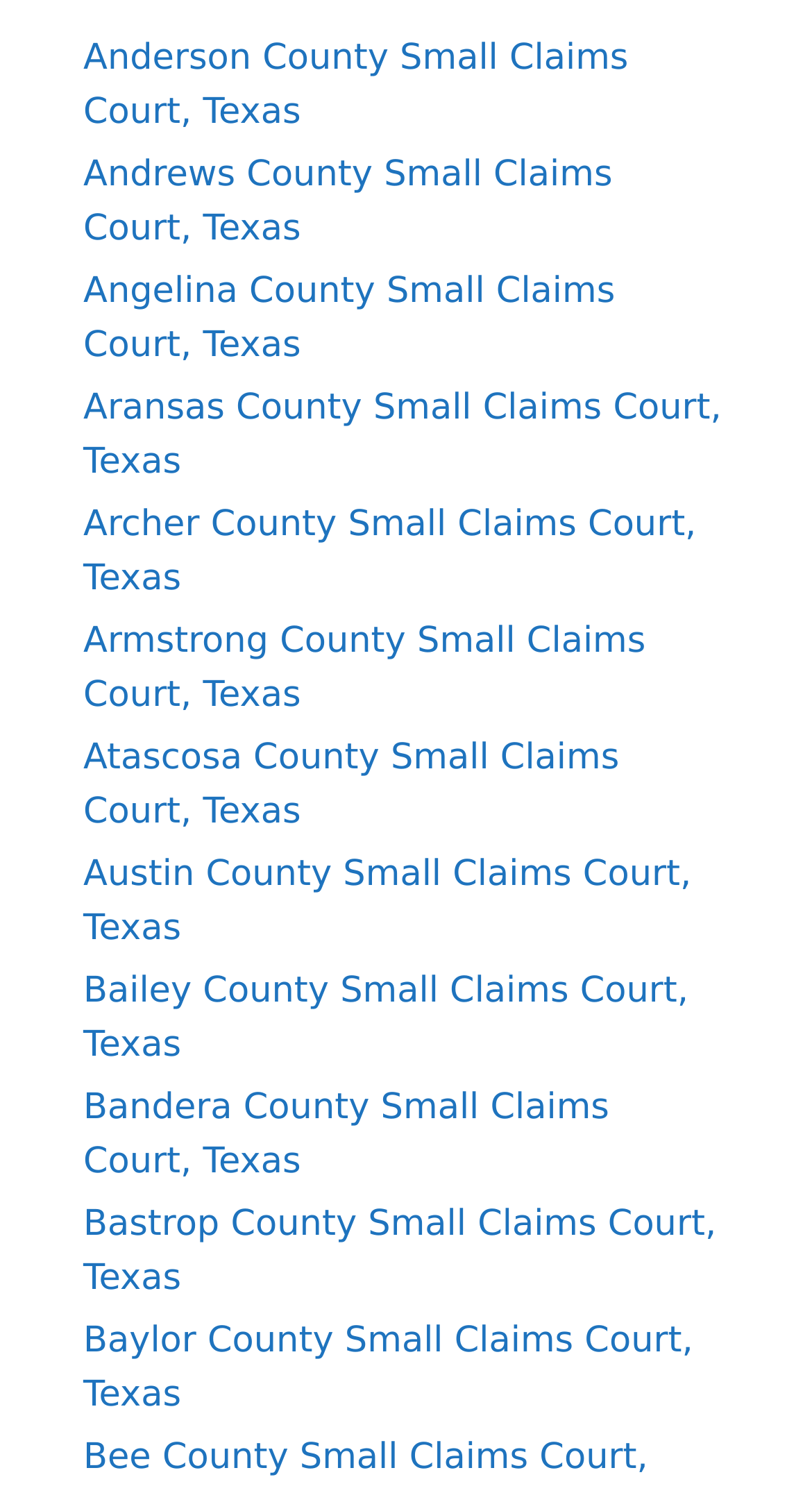Pinpoint the bounding box coordinates of the clickable element needed to complete the instruction: "access Angelina County Small Claims Court, Texas". The coordinates should be provided as four float numbers between 0 and 1: [left, top, right, bottom].

[0.103, 0.181, 0.757, 0.245]